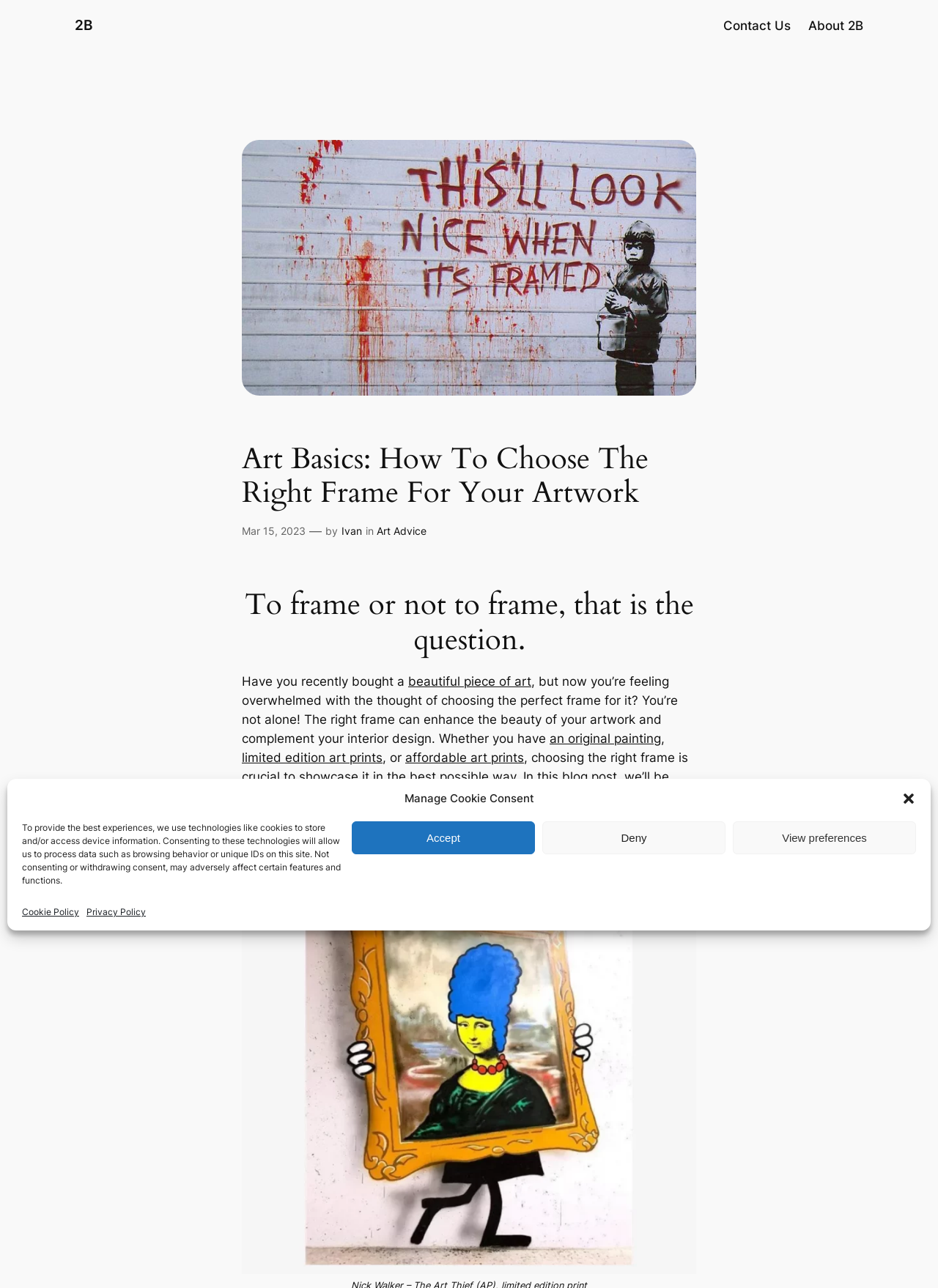Show the bounding box coordinates for the HTML element described as: "Contact Us".

None